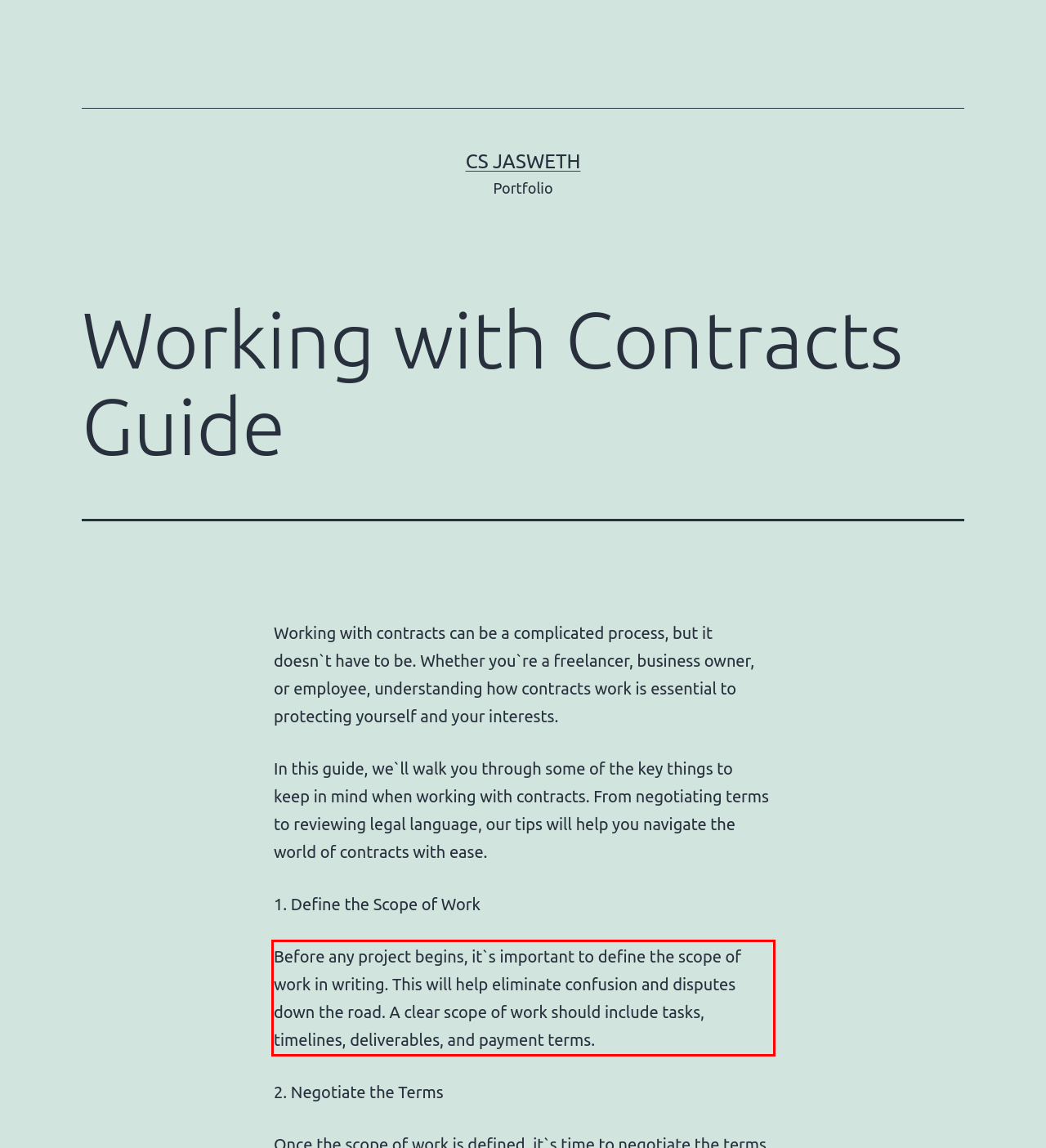You are looking at a screenshot of a webpage with a red rectangle bounding box. Use OCR to identify and extract the text content found inside this red bounding box.

Before any project begins, it`s important to define the scope of work in writing. This will help eliminate confusion and disputes down the road. A clear scope of work should include tasks, timelines, deliverables, and payment terms.